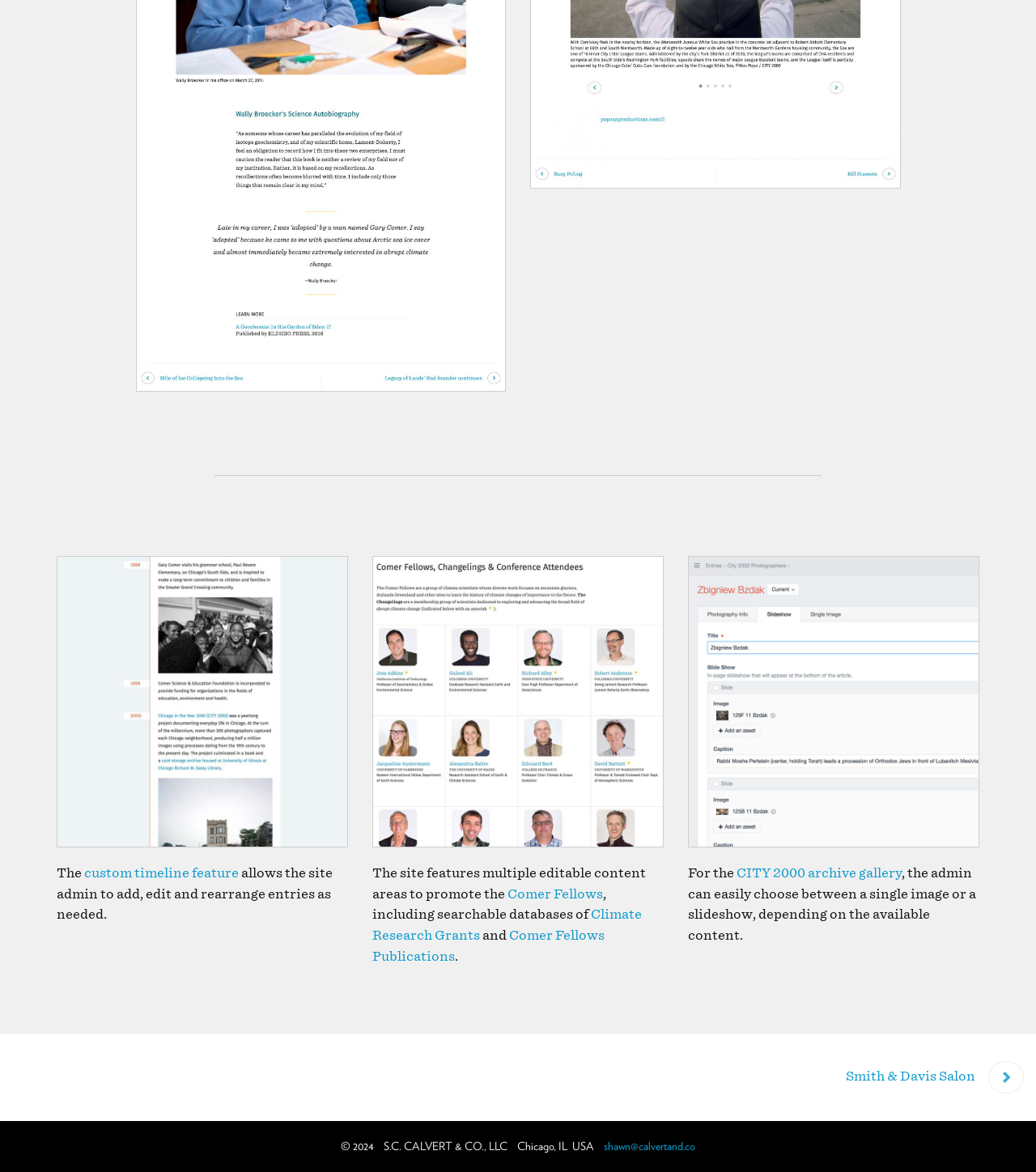Determine the bounding box coordinates of the UI element described below. Use the format (top-left x, top-left y, bottom-right x, bottom-right y) with floating point numbers between 0 and 1: CITY 2000 archive gallery

[0.711, 0.738, 0.87, 0.752]